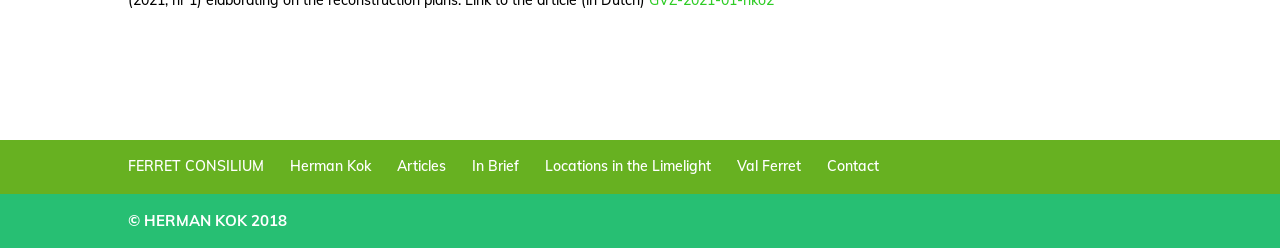How many links are in the top navigation bar?
Answer the question with just one word or phrase using the image.

6